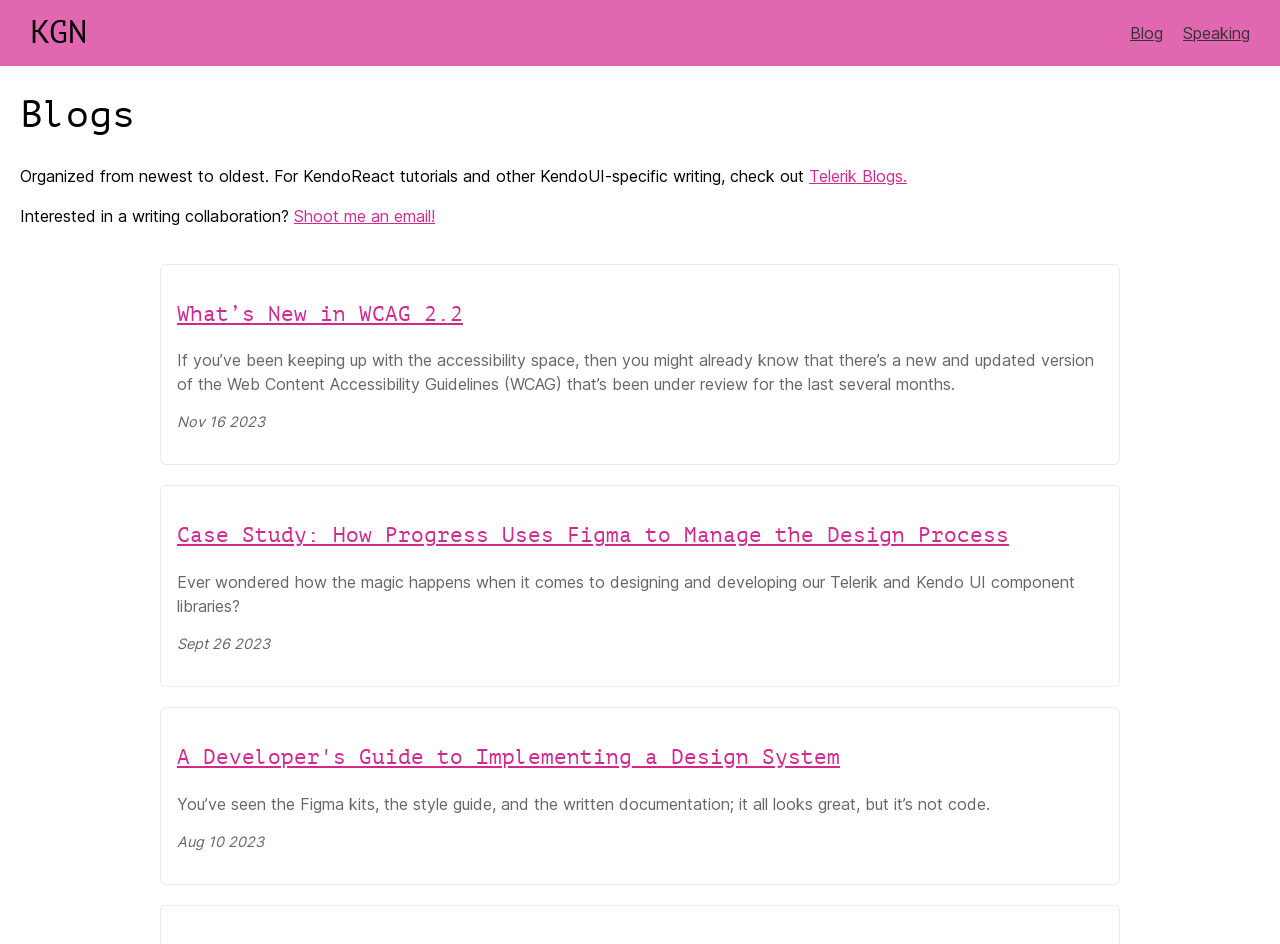Determine the bounding box coordinates of the region to click in order to accomplish the following instruction: "View the case study 'Case Study: How Progress Uses Figma to Manage the Design Process'". Provide the coordinates as four float numbers between 0 and 1, specifically [left, top, right, bottom].

[0.138, 0.554, 0.862, 0.582]